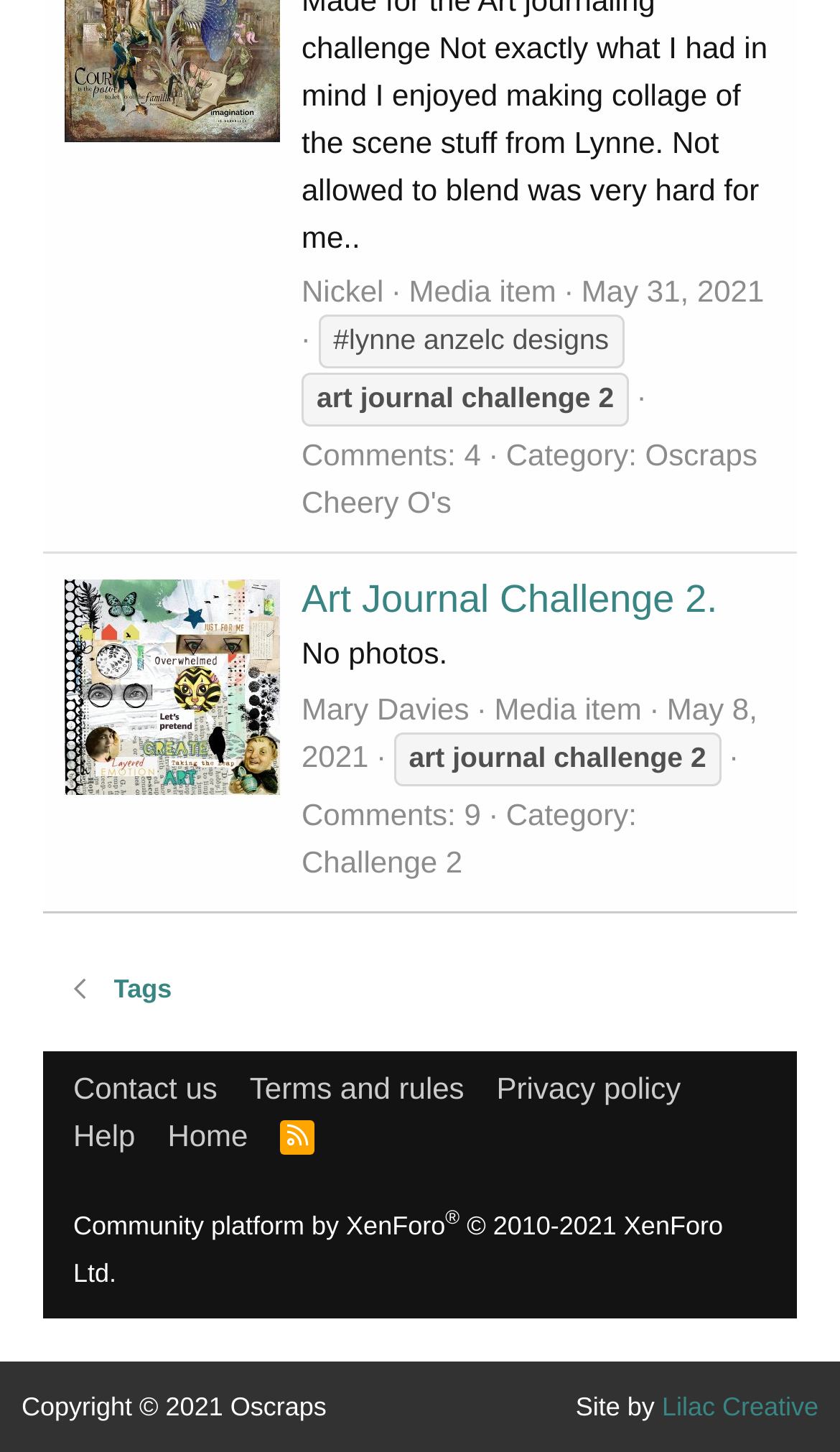Using the webpage screenshot and the element description Art Journal Challenge 2., determine the bounding box coordinates. Specify the coordinates in the format (top-left x, top-left y, bottom-right x, bottom-right y) with values ranging from 0 to 1.

[0.359, 0.397, 0.854, 0.427]